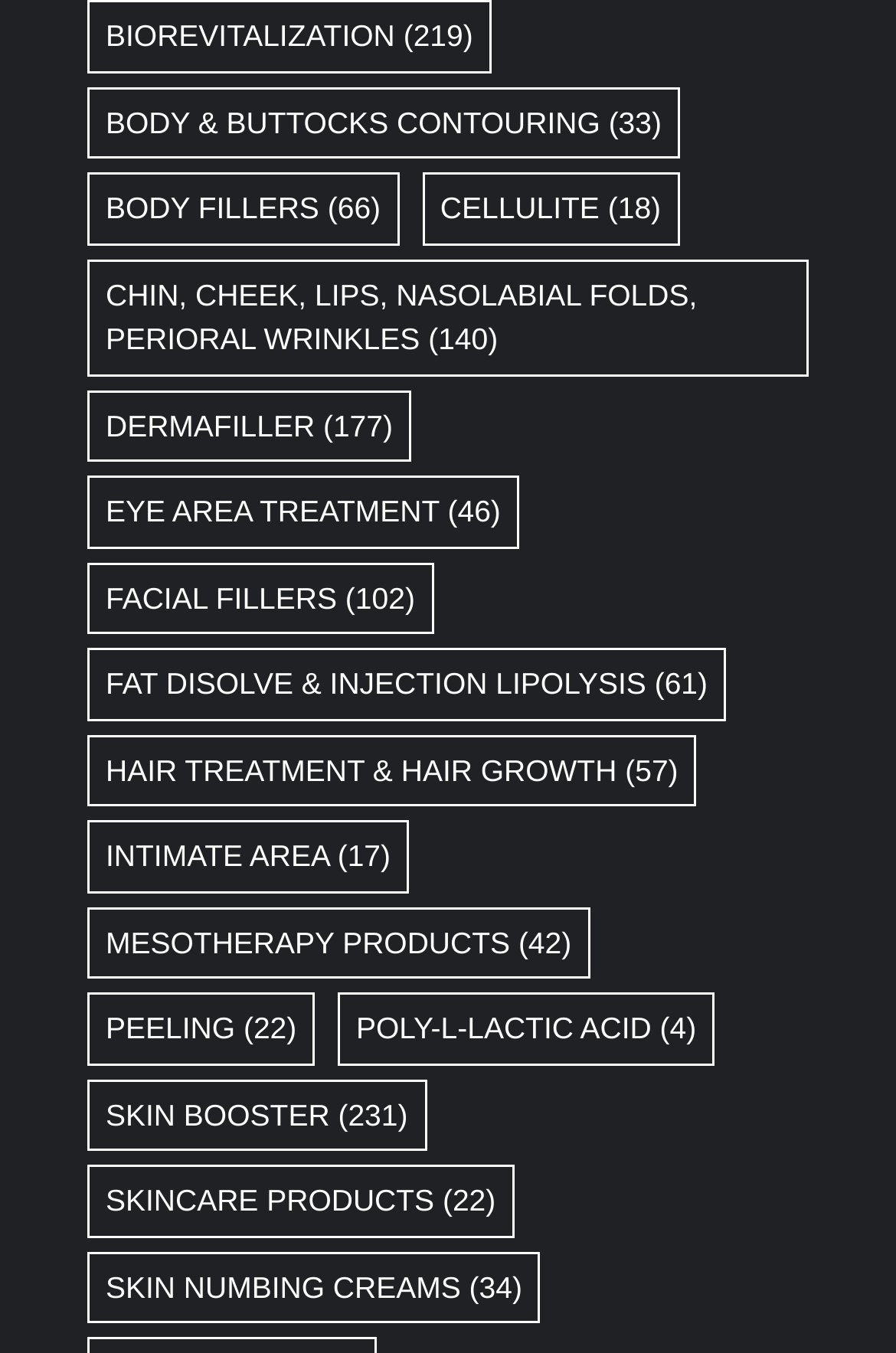Determine the bounding box coordinates of the element's region needed to click to follow the instruction: "View BODY & BUTTOCKS CONTOURING". Provide these coordinates as four float numbers between 0 and 1, formatted as [left, top, right, bottom].

[0.097, 0.064, 0.759, 0.118]